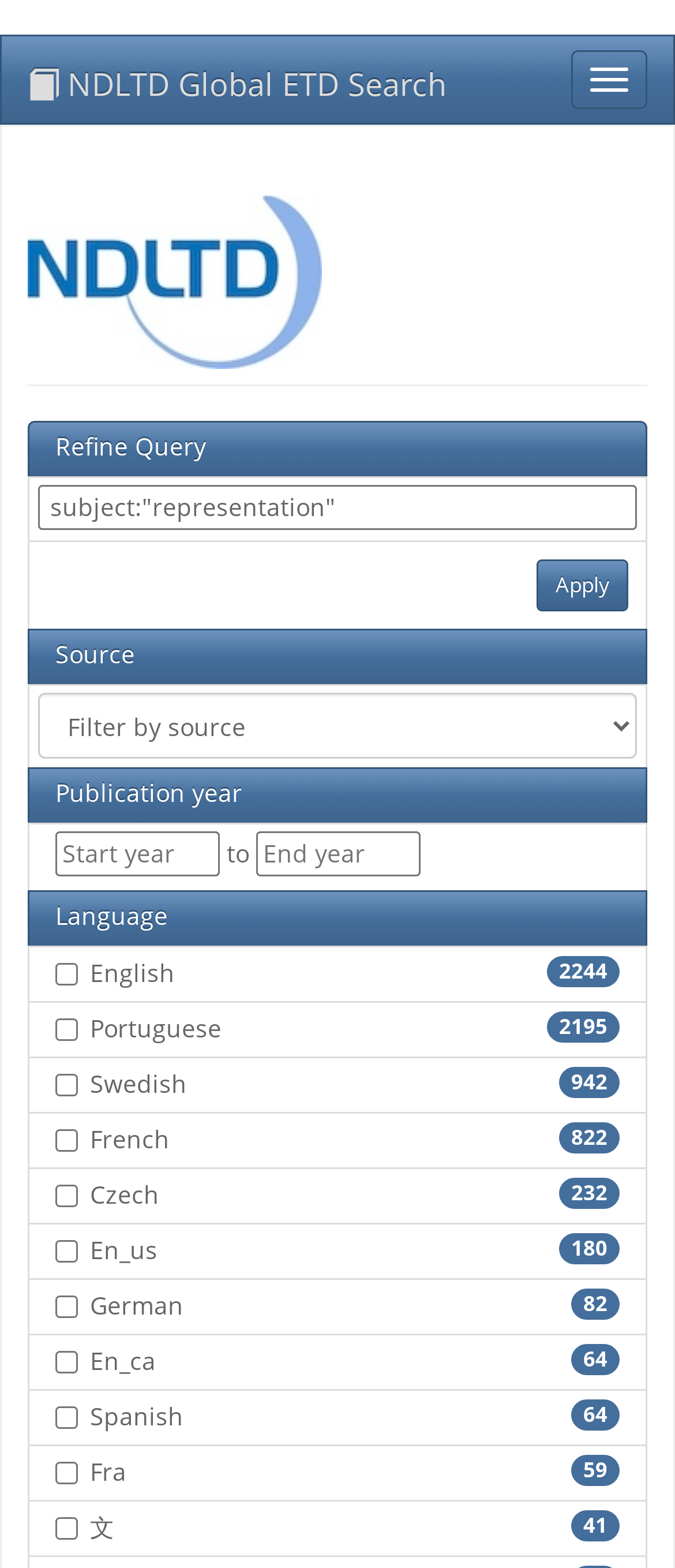What is the purpose of the 'Refine Query' text?
Please use the visual content to give a single word or phrase answer.

To refine search query